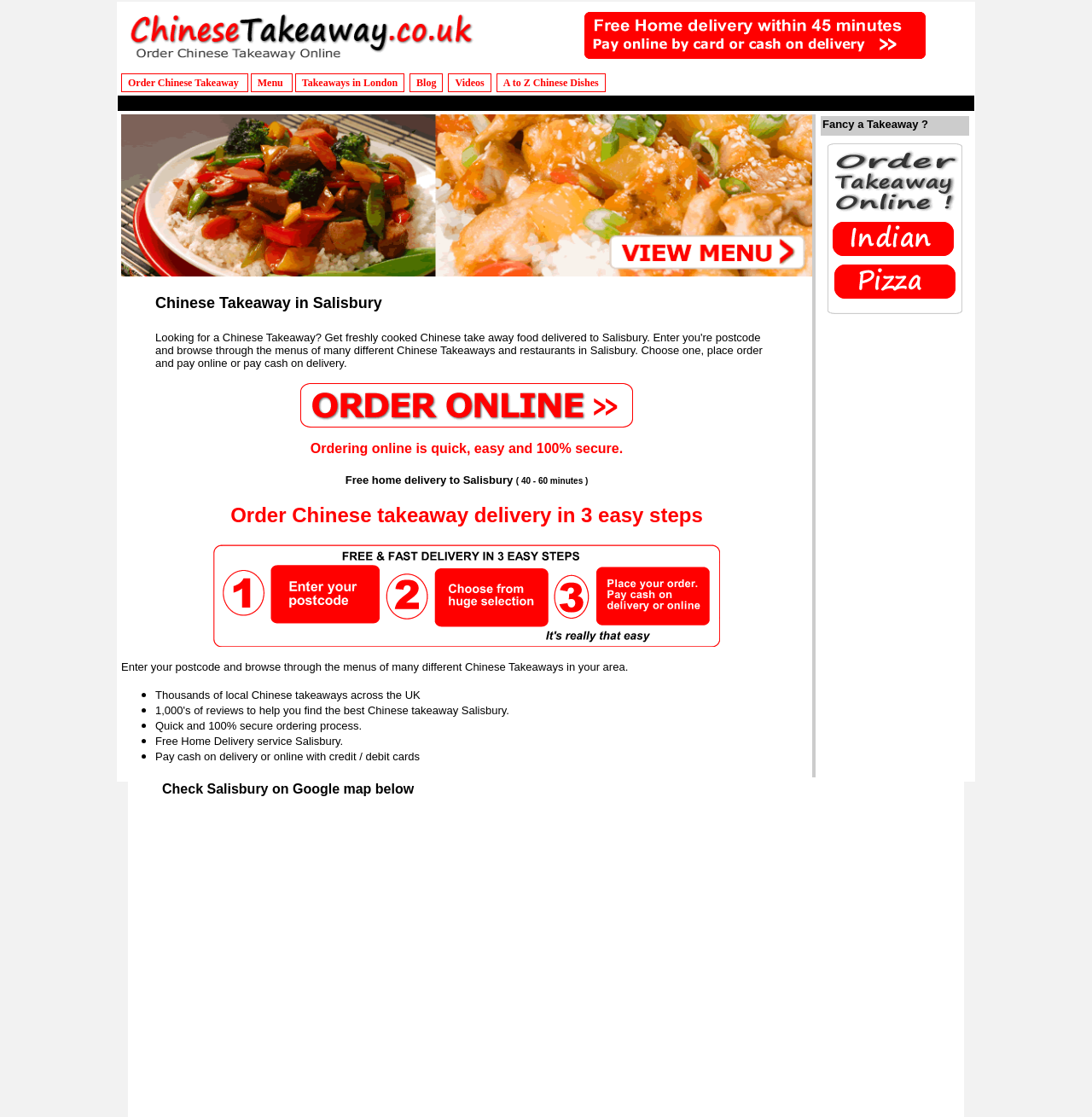Find the bounding box coordinates for the HTML element described as: "front page". The coordinates should consist of four float values between 0 and 1, i.e., [left, top, right, bottom].

None